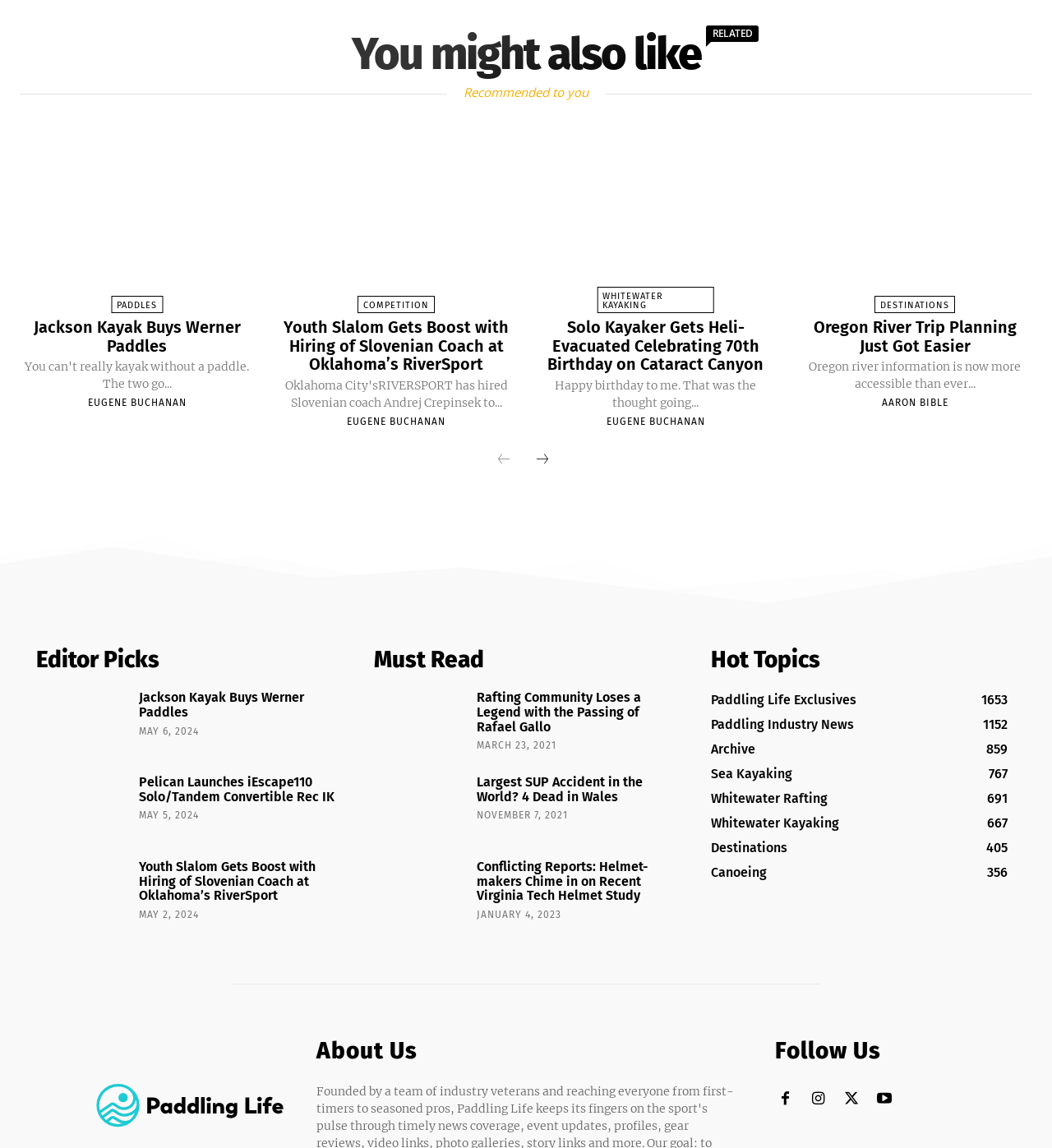Using the format (top-left x, top-left y, bottom-right x, bottom-right y), and given the element description, identify the bounding box coordinates within the screenshot: Paddling Life Exclusives1653

[0.676, 0.601, 0.814, 0.615]